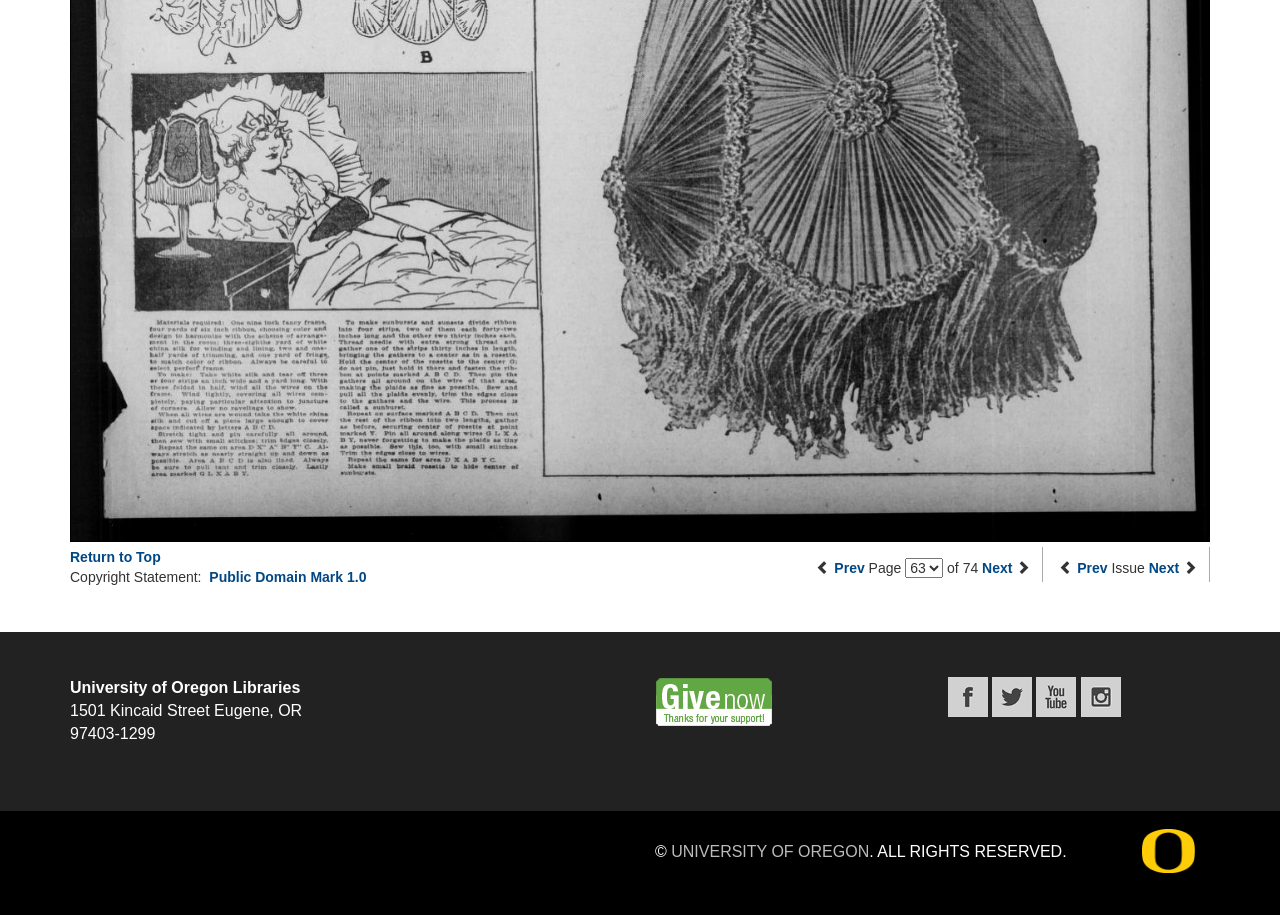Provide a brief response to the question using a single word or phrase: 
What is the institution at the address 1501 Kincaid Street?

University of Oregon Libraries